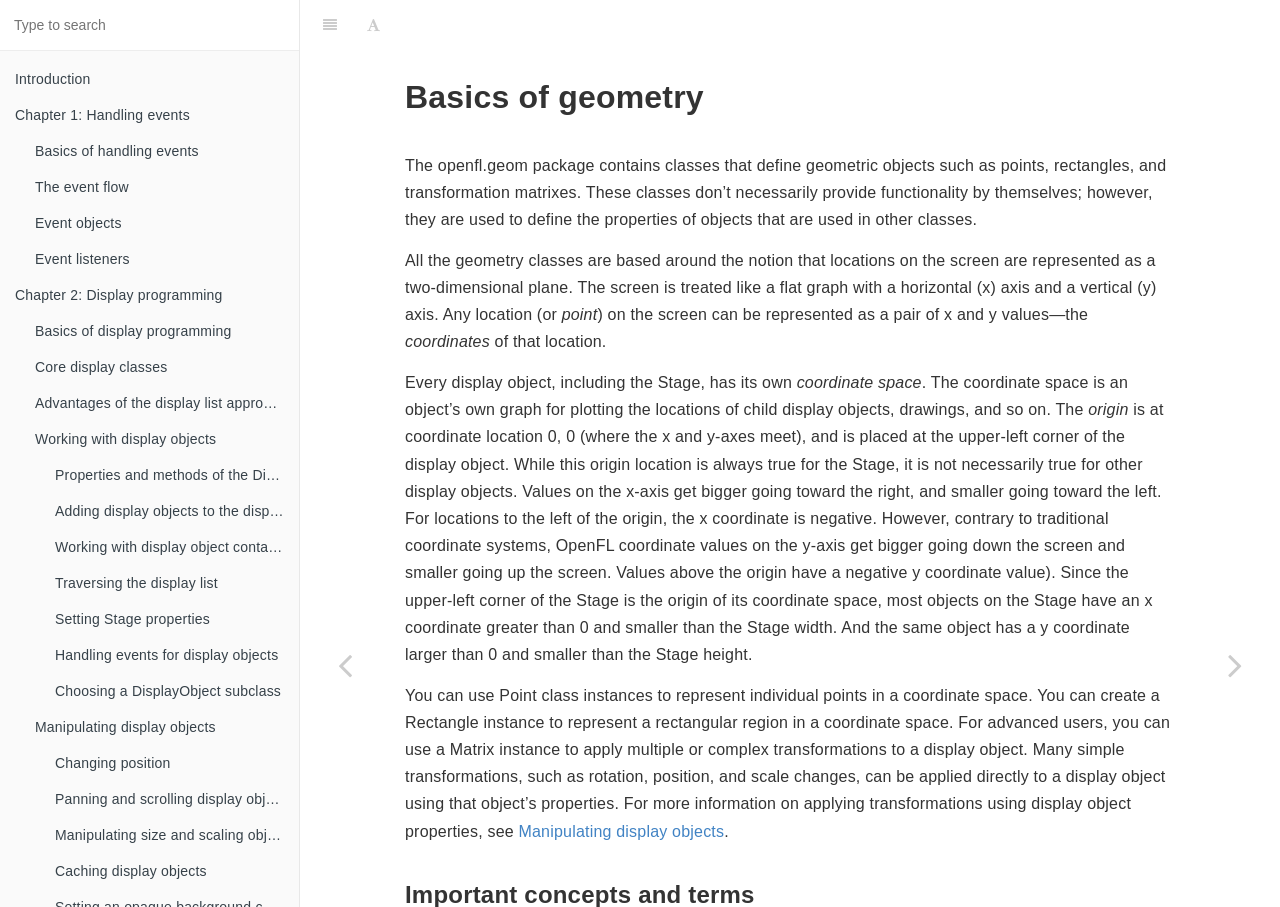Pinpoint the bounding box coordinates of the clickable element needed to complete the instruction: "Read about Properties and methods of the DisplayObject class". The coordinates should be provided as four float numbers between 0 and 1: [left, top, right, bottom].

[0.031, 0.504, 0.234, 0.544]